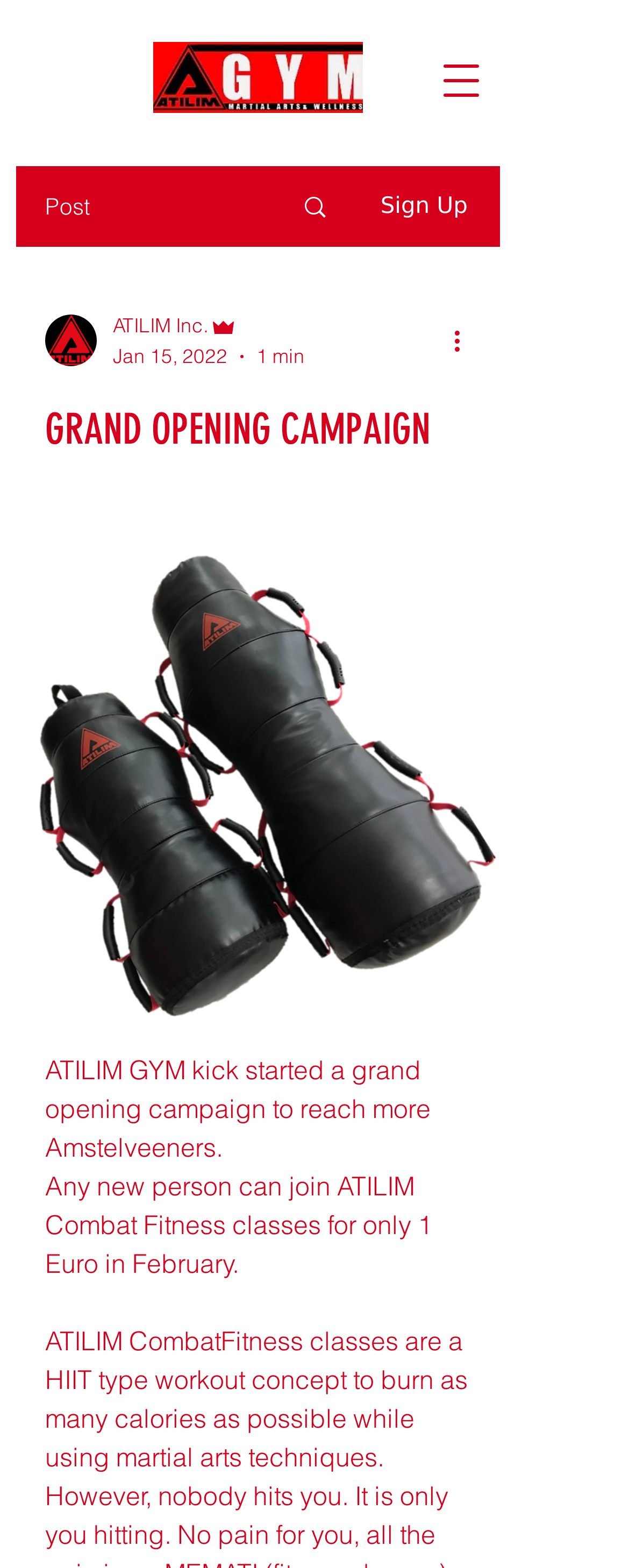Find the bounding box of the web element that fits this description: "Search".

[0.441, 0.107, 0.564, 0.156]